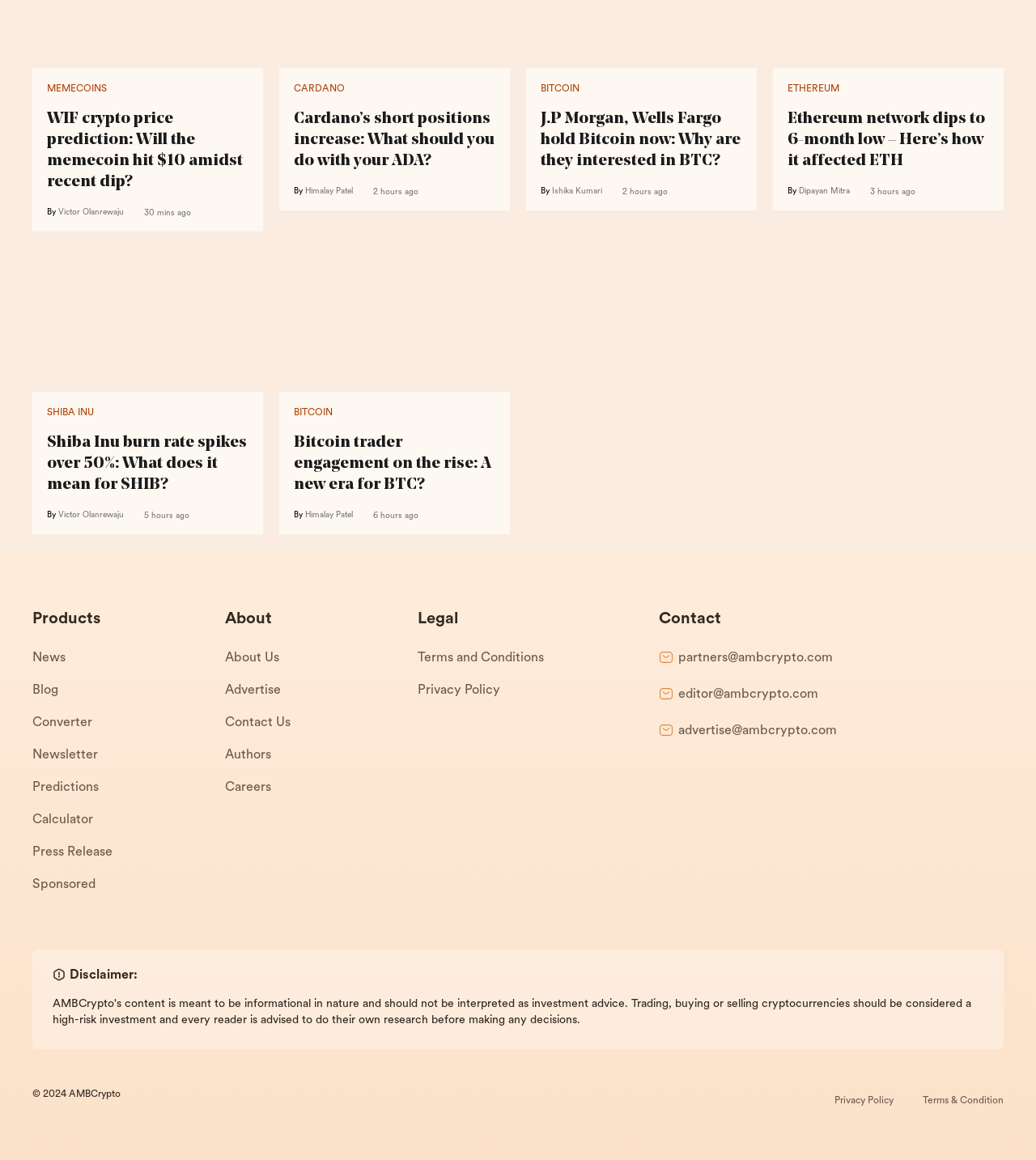Could you specify the bounding box coordinates for the clickable section to complete the following instruction: "Learn more about 'Cardano's short positions increase'"?

[0.27, 0.043, 0.492, 0.057]